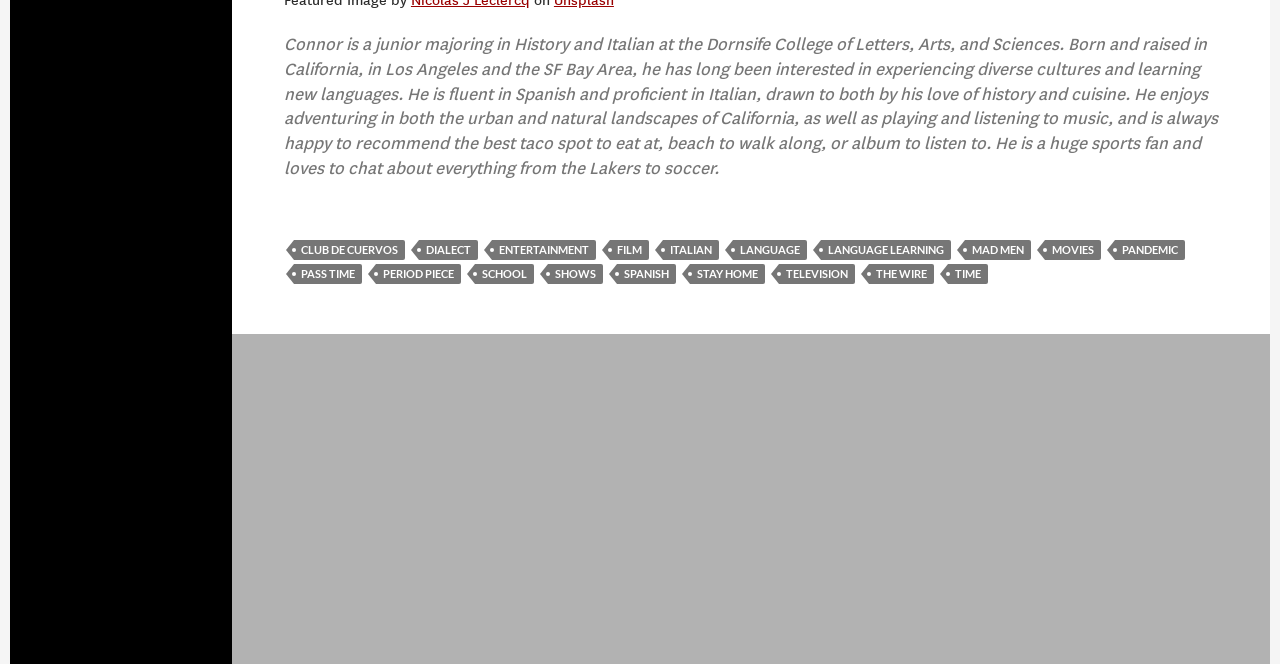What is Connor's proficiency in Italian?
Could you please answer the question thoroughly and with as much detail as possible?

According to the blockquote element, Connor is fluent in Spanish and proficient in Italian, drawn to both by his love of history and cuisine.